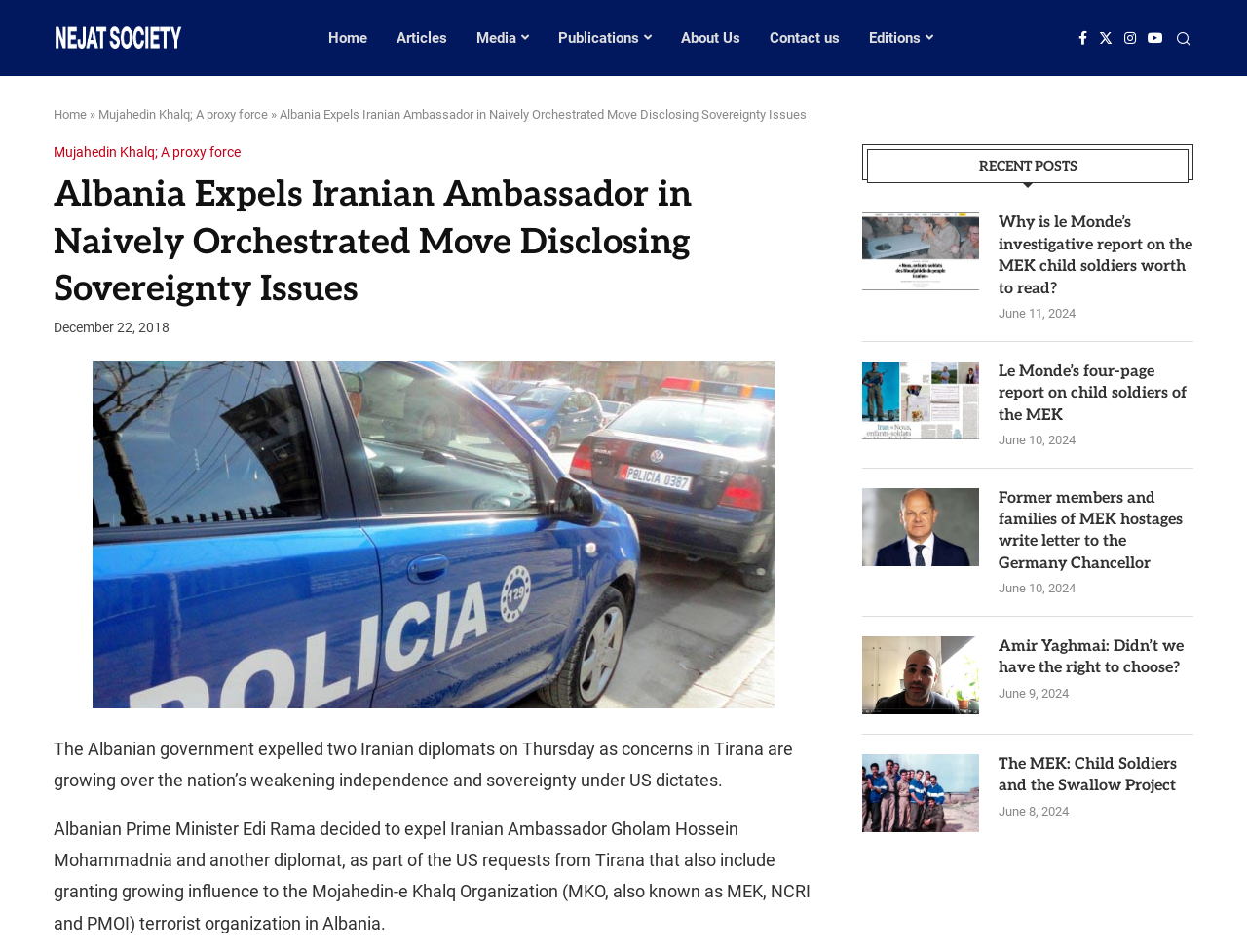Construct a comprehensive description capturing every detail on the webpage.

The webpage is about the Nejat Society, with a focus on news articles and publications related to the Mujahedin-e Khalq Organization (MEK). At the top, there is a logo and a navigation menu with links to "Home", "Articles", "Media", "Publications", "About Us", and "Contact us". Below the navigation menu, there is a search bar and social media links to Facebook, Twitter, Instagram, and Youtube.

The main content of the webpage is an article titled "Albania Expels Iranian Ambassador in Naively Orchestrated Move Disclosing Sovereignty Issues". The article is accompanied by an image of Albania Police. The text describes the Albanian government's decision to expel two Iranian diplomats, including the Iranian Ambassador Gholam Hossein Mohammadnia, as part of the US requests from Tirana.

Below the article, there is a section titled "RECENT POSTS" with five links to recent news articles, each with a heading, a brief summary, and a timestamp. The articles are related to the MEK, including reports on child soldiers and letters from former members and families of MEK hostages.

Overall, the webpage has a simple and organized layout, with a focus on providing news and information about the MEK and its activities.